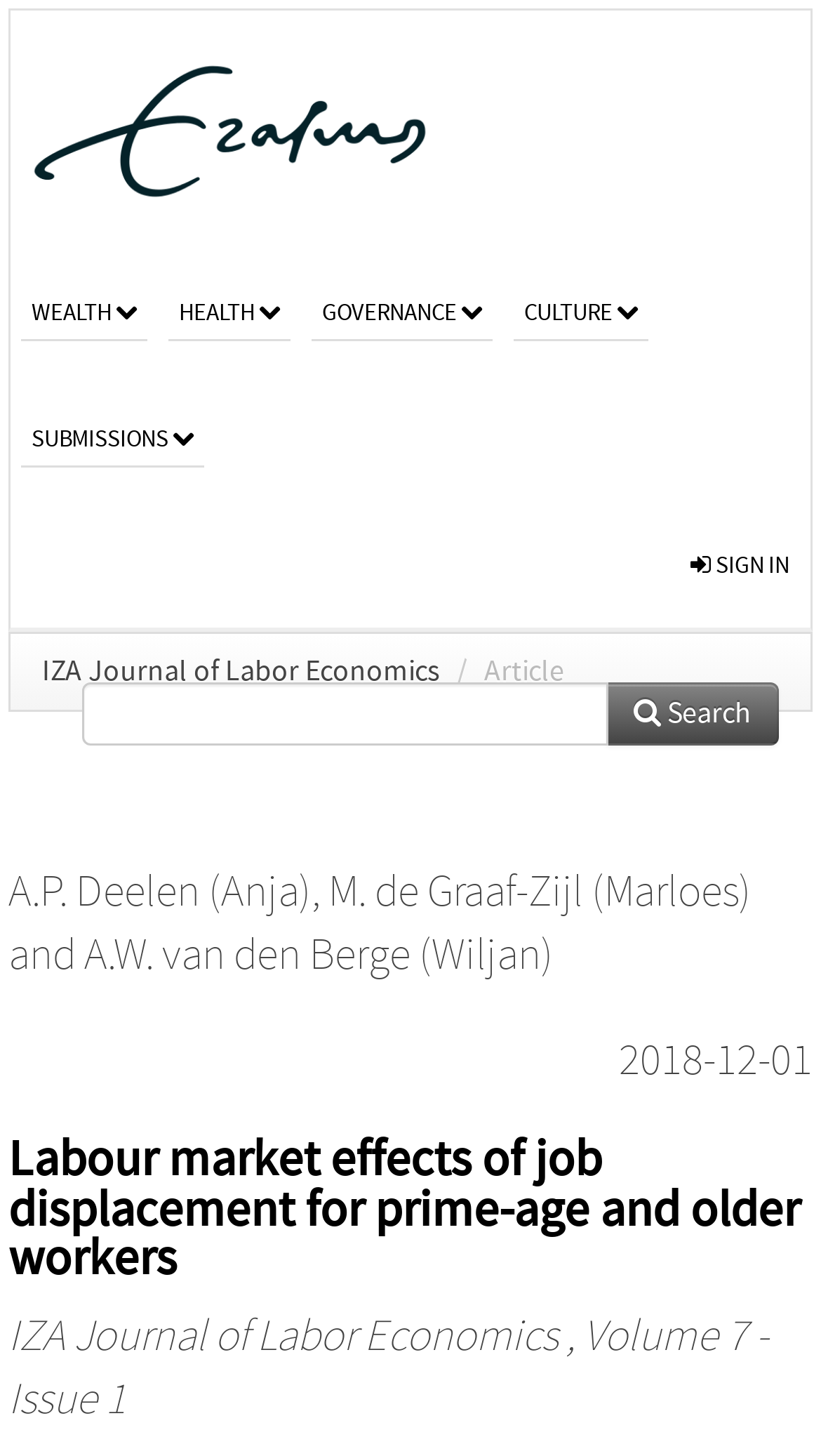Bounding box coordinates are specified in the format (top-left x, top-left y, bottom-right x, bottom-right y). All values are floating point numbers bounded between 0 and 1. Please provide the bounding box coordinate of the region this sentence describes: Governance

[0.379, 0.172, 0.6, 0.234]